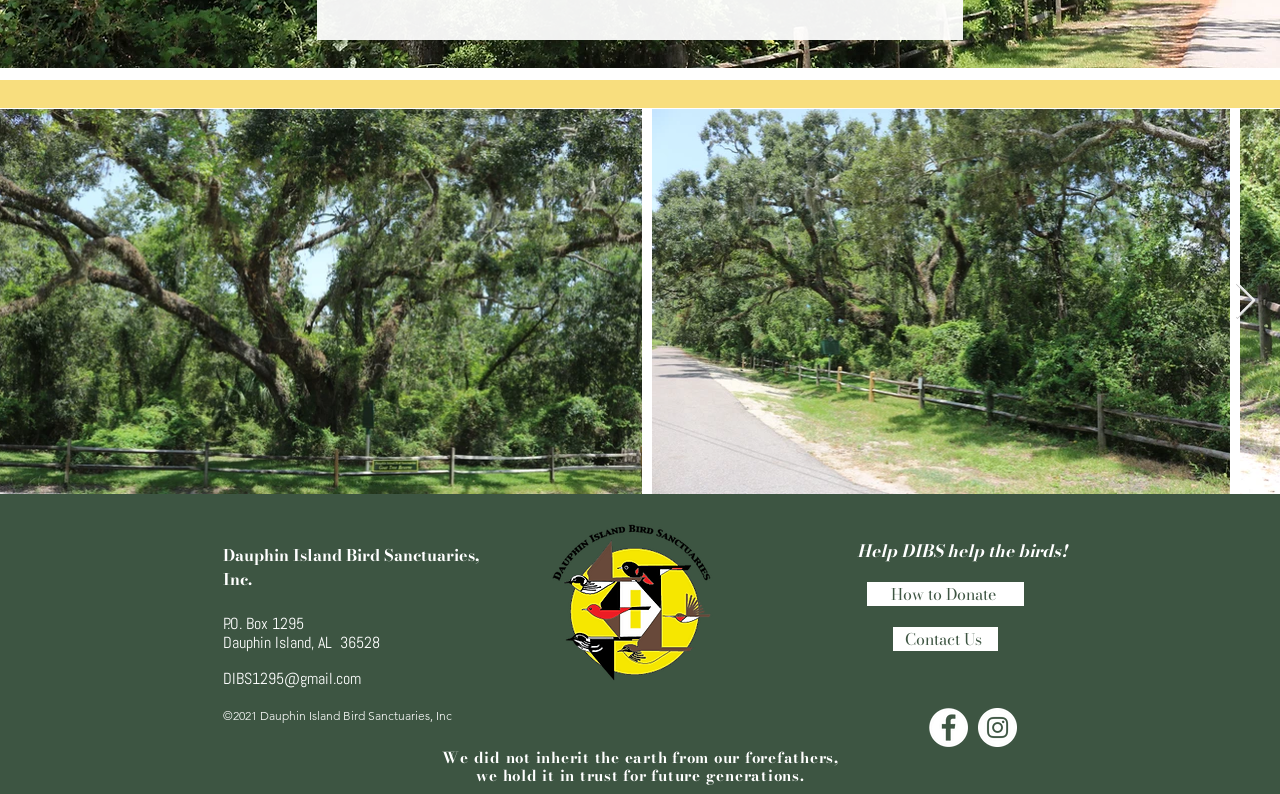Using the given element description, provide the bounding box coordinates (top-left x, top-left y, bottom-right x, bottom-right y) for the corresponding UI element in the screenshot: How to Donate

[0.677, 0.734, 0.8, 0.763]